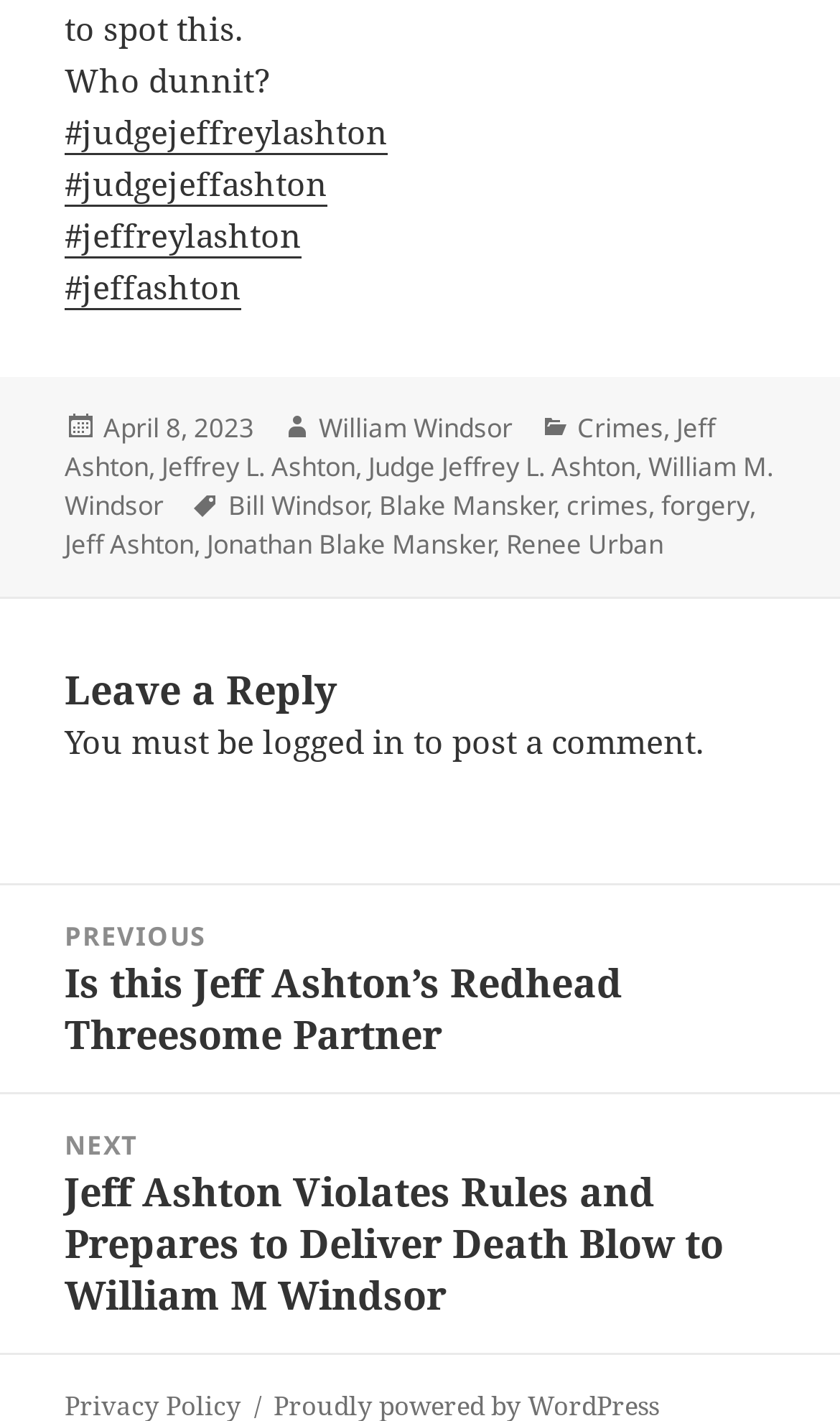Specify the bounding box coordinates for the region that must be clicked to perform the given instruction: "Leave a reply to the post".

[0.077, 0.467, 0.923, 0.503]